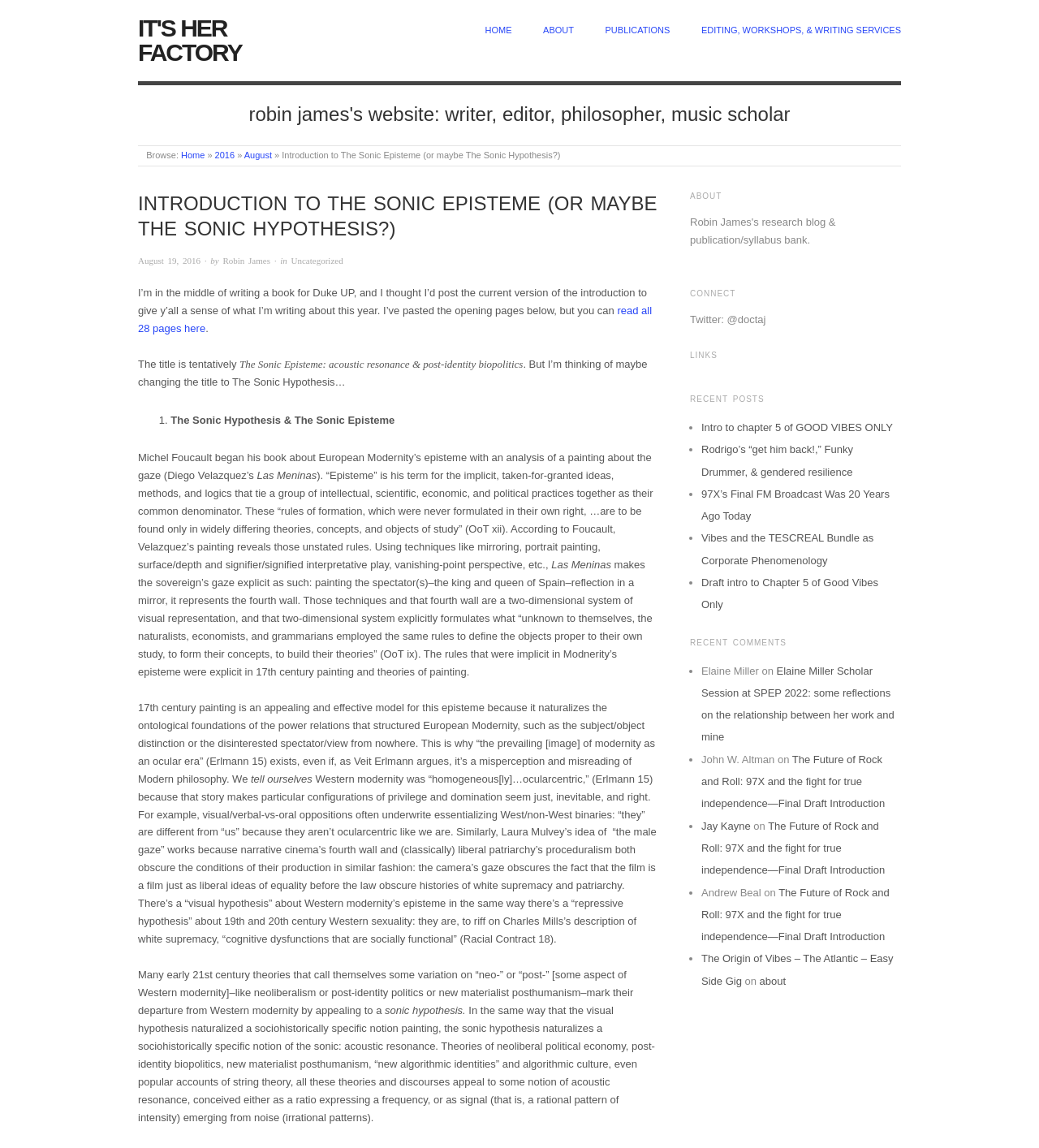Give the bounding box coordinates for this UI element: "it's her factory". The coordinates should be four float numbers between 0 and 1, arranged as [left, top, right, bottom].

[0.133, 0.013, 0.233, 0.057]